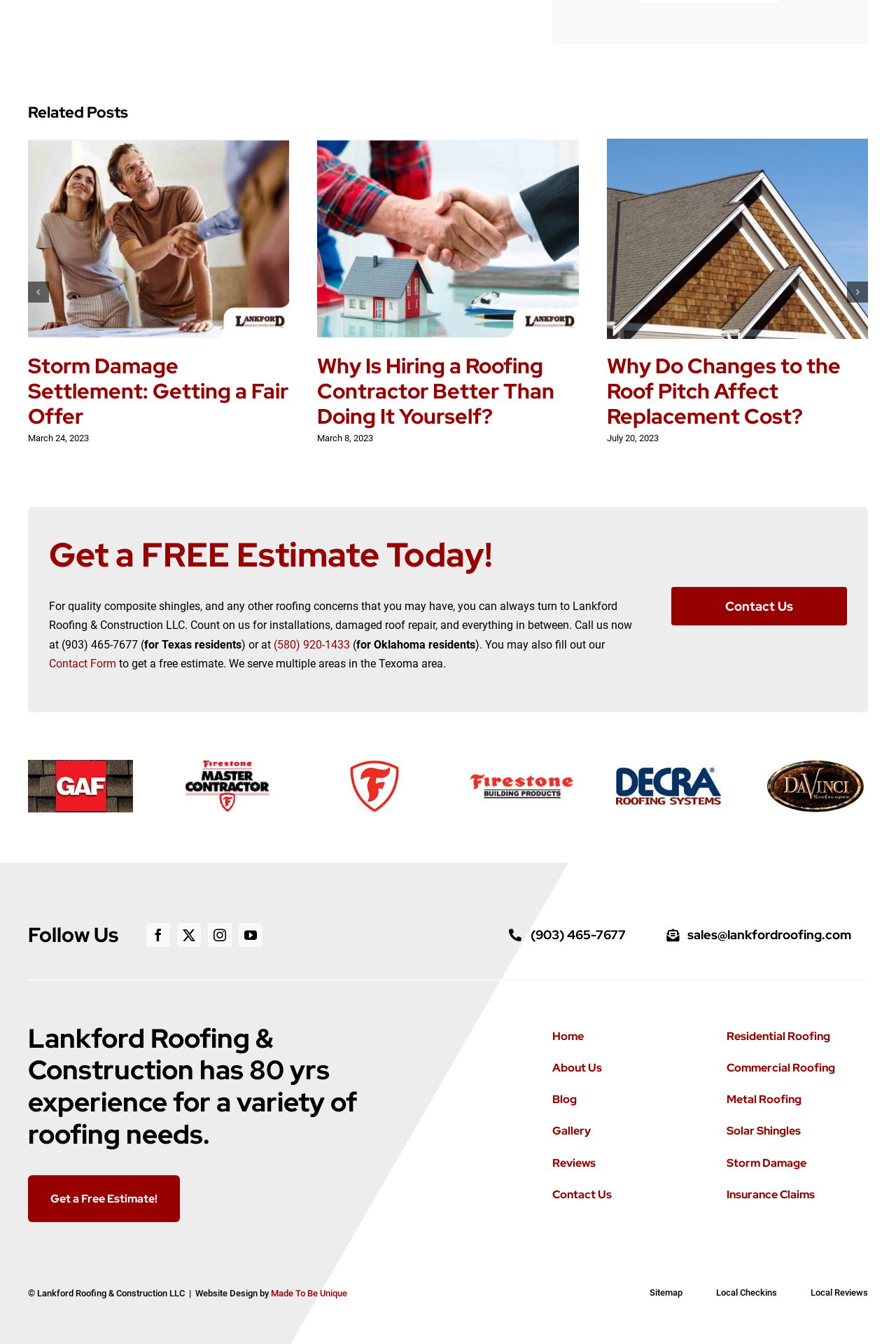Refer to the image and offer a detailed explanation in response to the question: What is the name of the company that designed the website?

I found the name of the company by looking at the text at the bottom of the webpage that says '© Lankford Roofing & Construction LLC | Website Design by Made To Be Unique'.